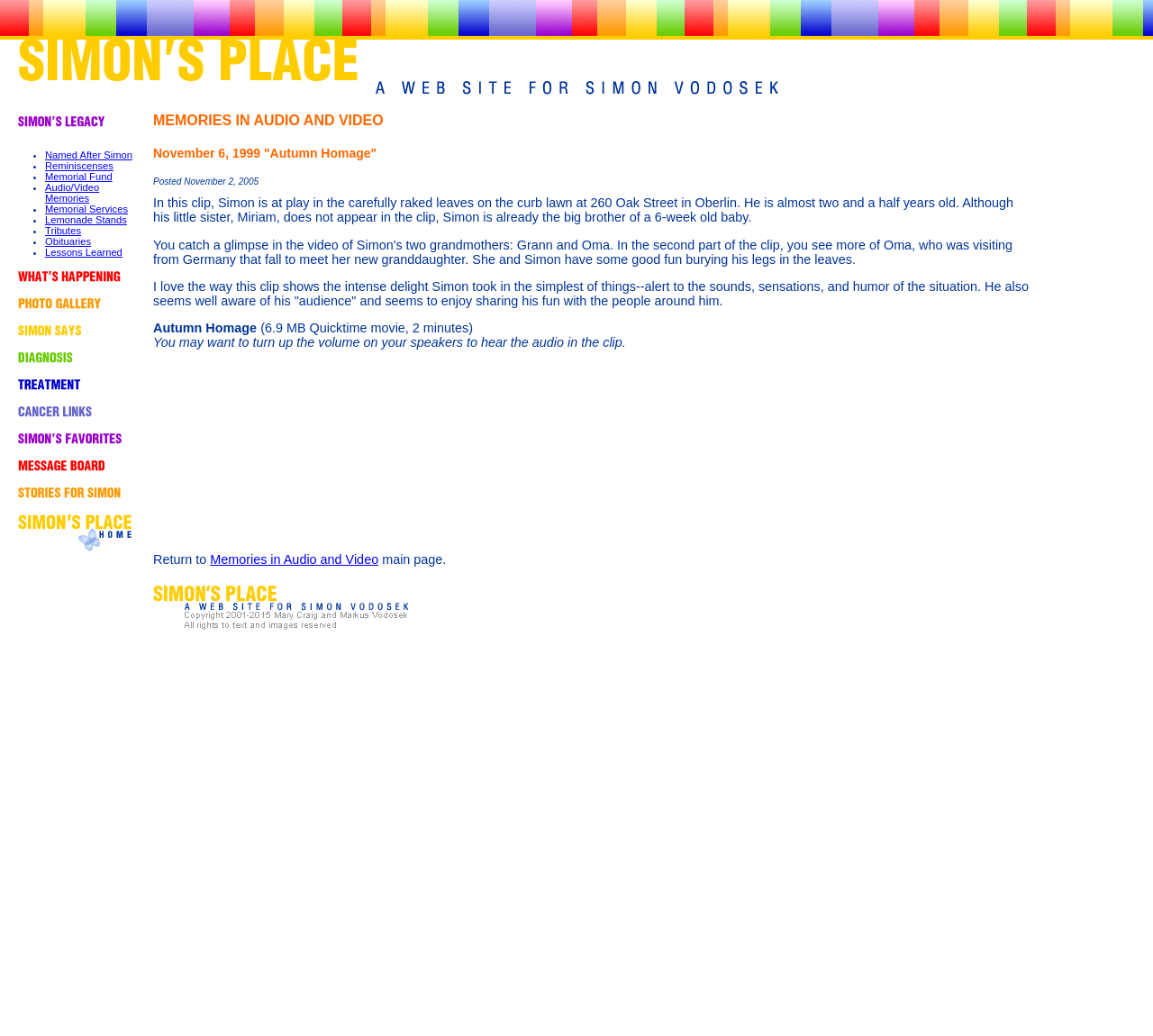Determine the bounding box coordinates of the region I should click to achieve the following instruction: "Share on Facebook". Ensure the bounding box coordinates are four float numbers between 0 and 1, i.e., [left, top, right, bottom].

None